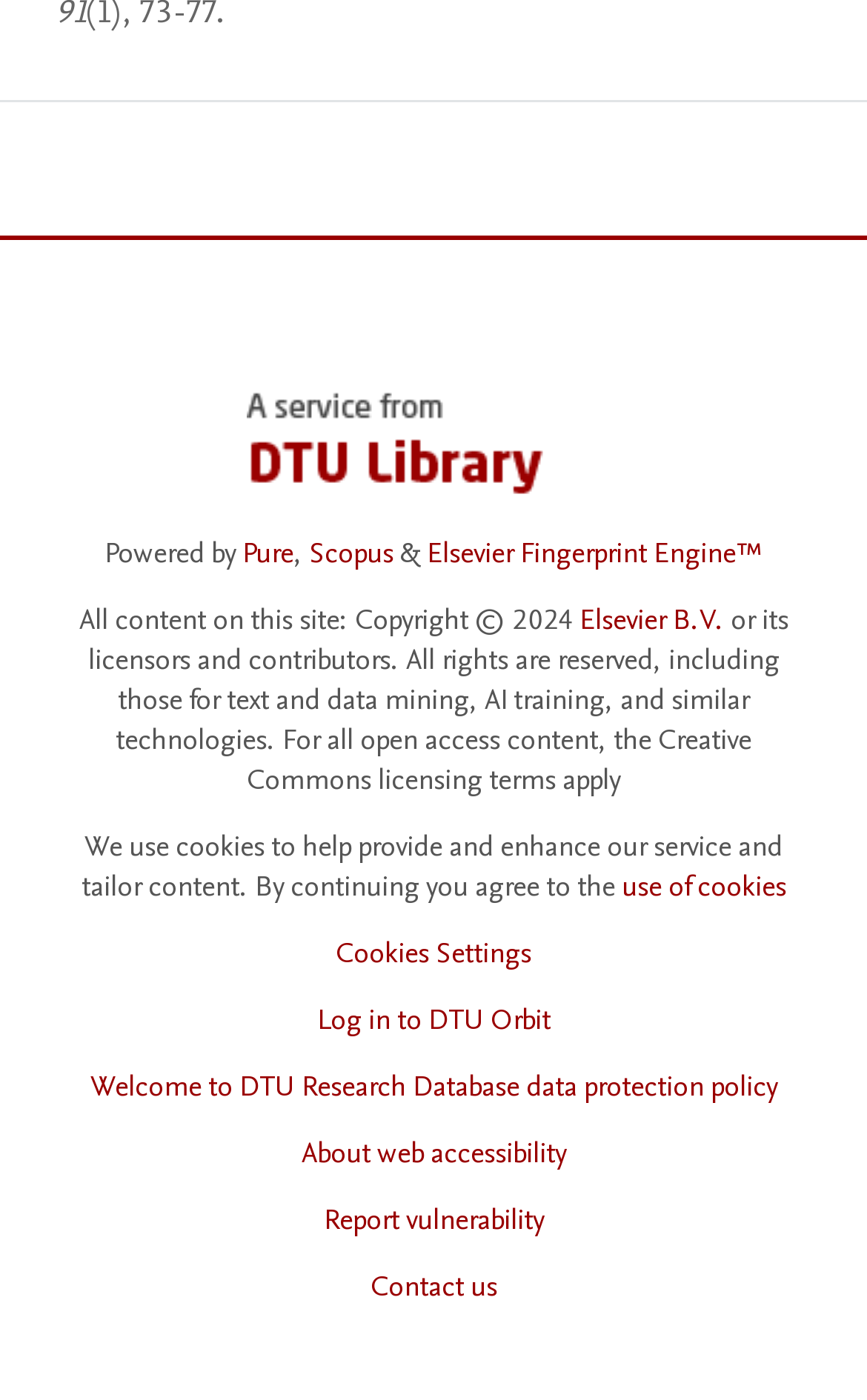Identify the bounding box coordinates for the region of the element that should be clicked to carry out the instruction: "View DTU Orbit". The bounding box coordinates should be four float numbers between 0 and 1, i.e., [left, top, right, bottom].

[0.365, 0.714, 0.635, 0.742]